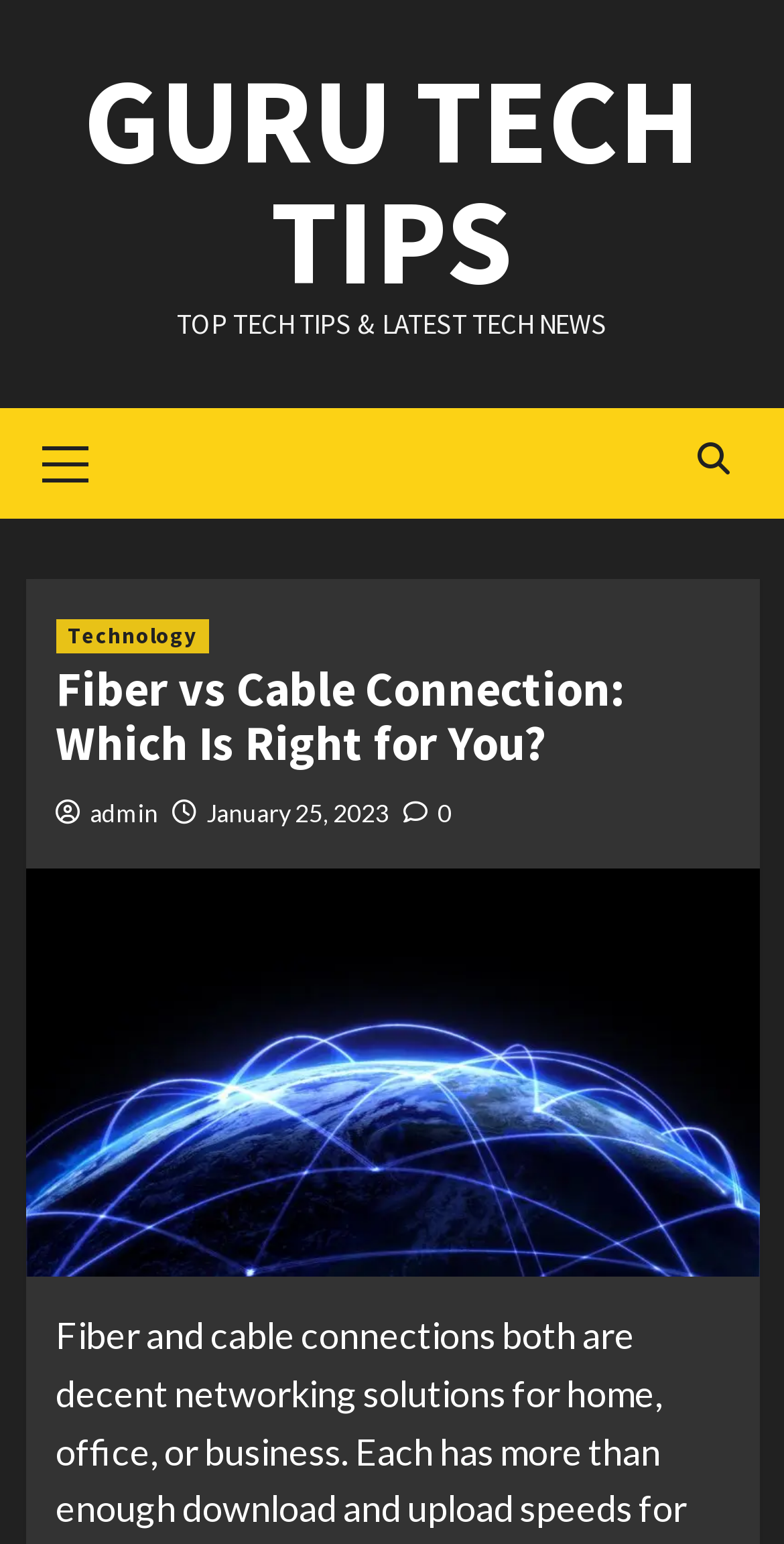What is the text above the primary menu? Observe the screenshot and provide a one-word or short phrase answer.

TOP TECH TIPS & LATEST TECH NEWS